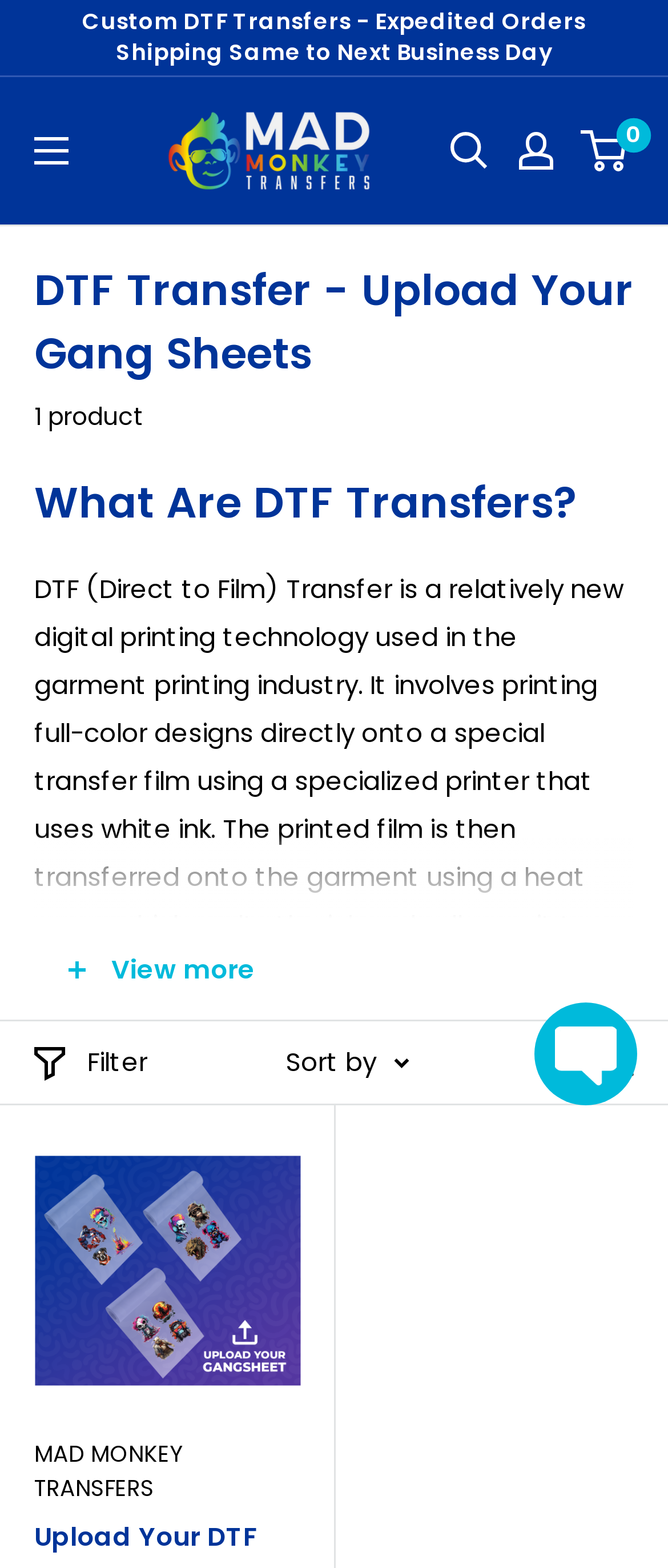Please specify the bounding box coordinates for the clickable region that will help you carry out the instruction: "Search for something".

[0.674, 0.085, 0.731, 0.109]